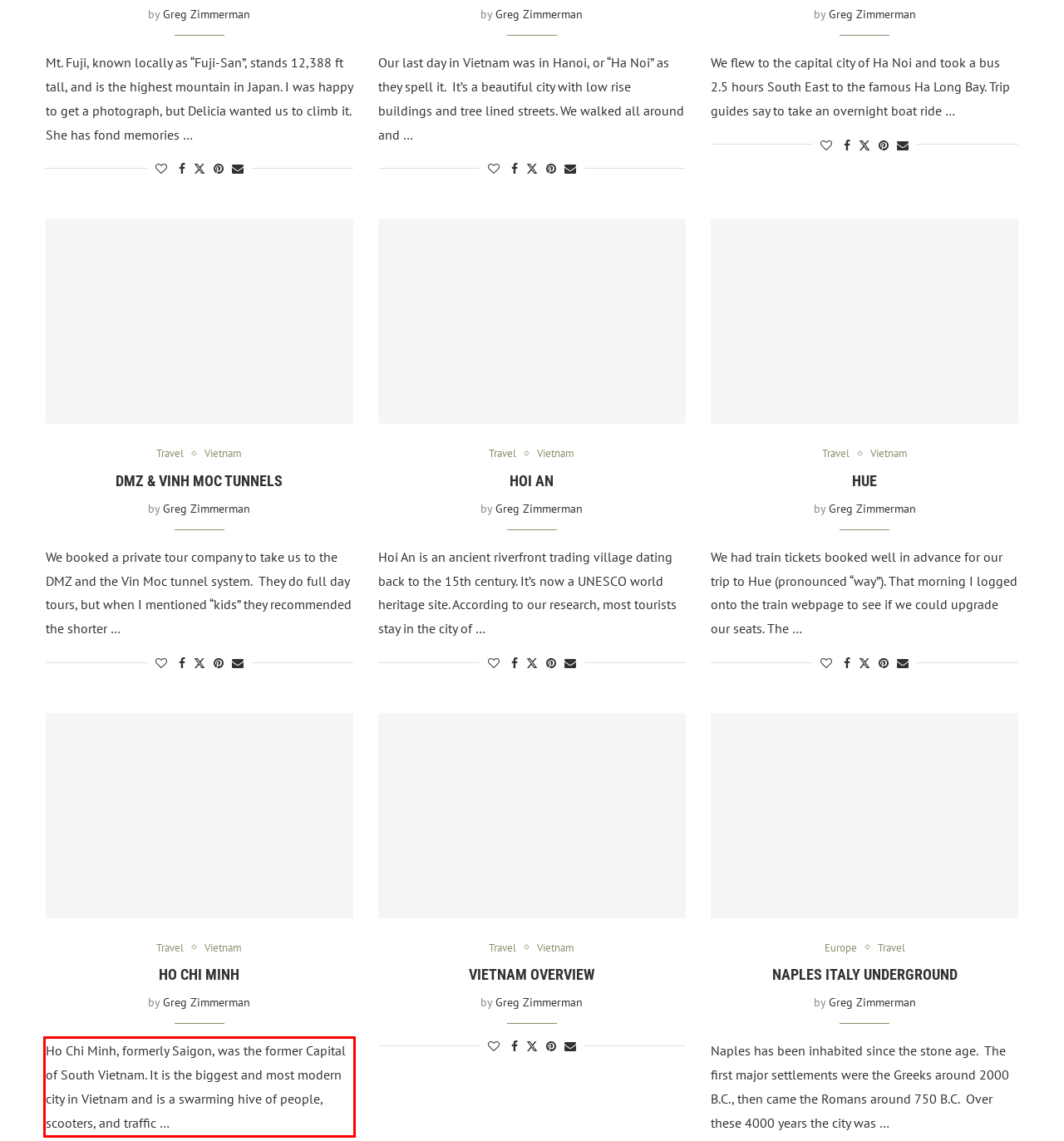You are provided with a screenshot of a webpage that includes a UI element enclosed in a red rectangle. Extract the text content inside this red rectangle.

Ho Chi Minh, formerly Saigon, was the former Capital of South Vietnam. It is the biggest and most modern city in Vietnam and is a swarming hive of people, scooters, and traffic …